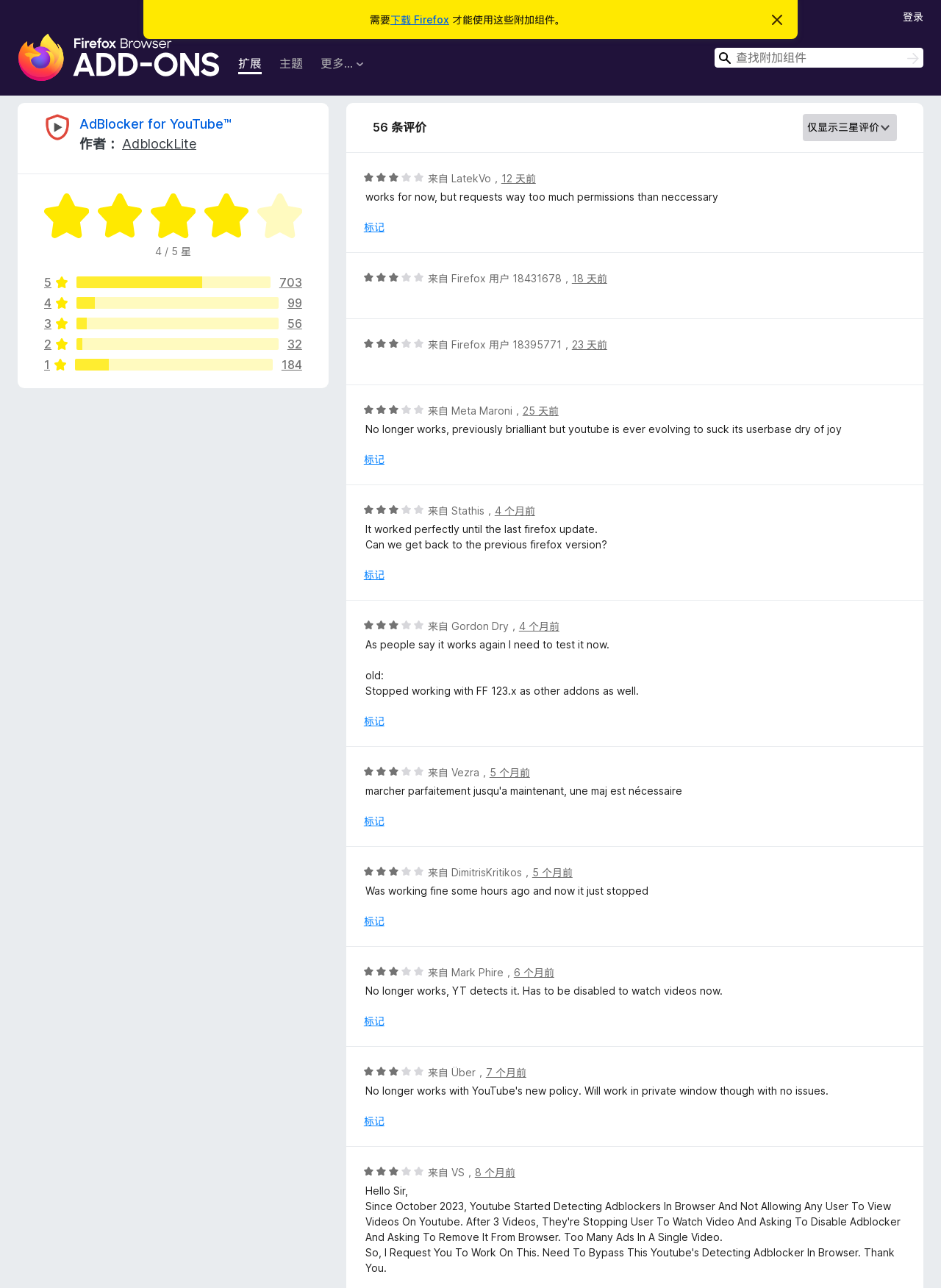Provide a single word or phrase answer to the question: 
How many reviews are there for AdBlocker for YouTube™?

56